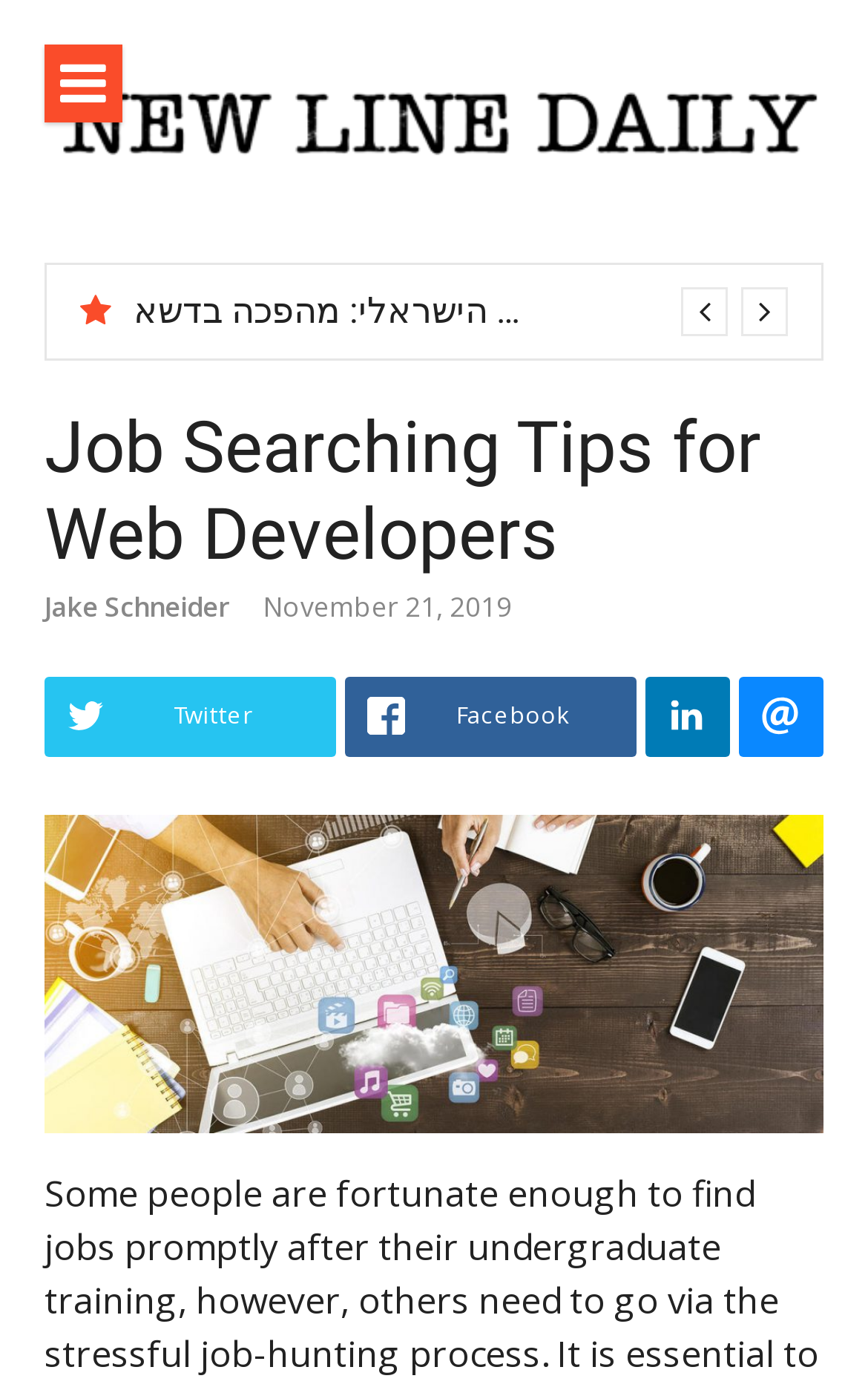What is the name of the website?
Answer the question with as much detail as possible.

I found the name of the website by looking at the top section of the webpage, where it says 'Newline Daily' with an image logo.